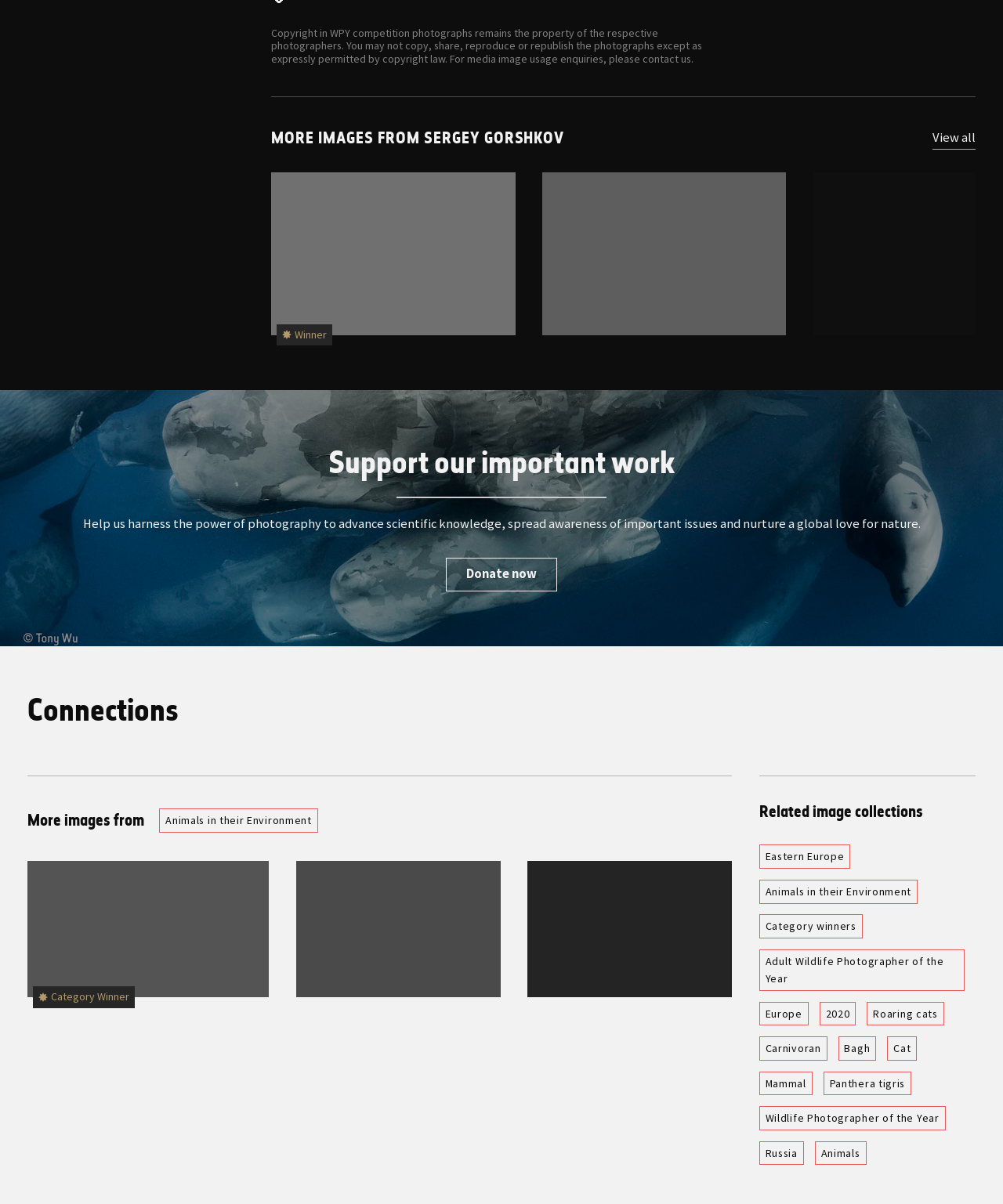Highlight the bounding box coordinates of the element that should be clicked to carry out the following instruction: "Explore more images from Animals in their Environment". The coordinates must be given as four float numbers ranging from 0 to 1, i.e., [left, top, right, bottom].

[0.159, 0.672, 0.317, 0.692]